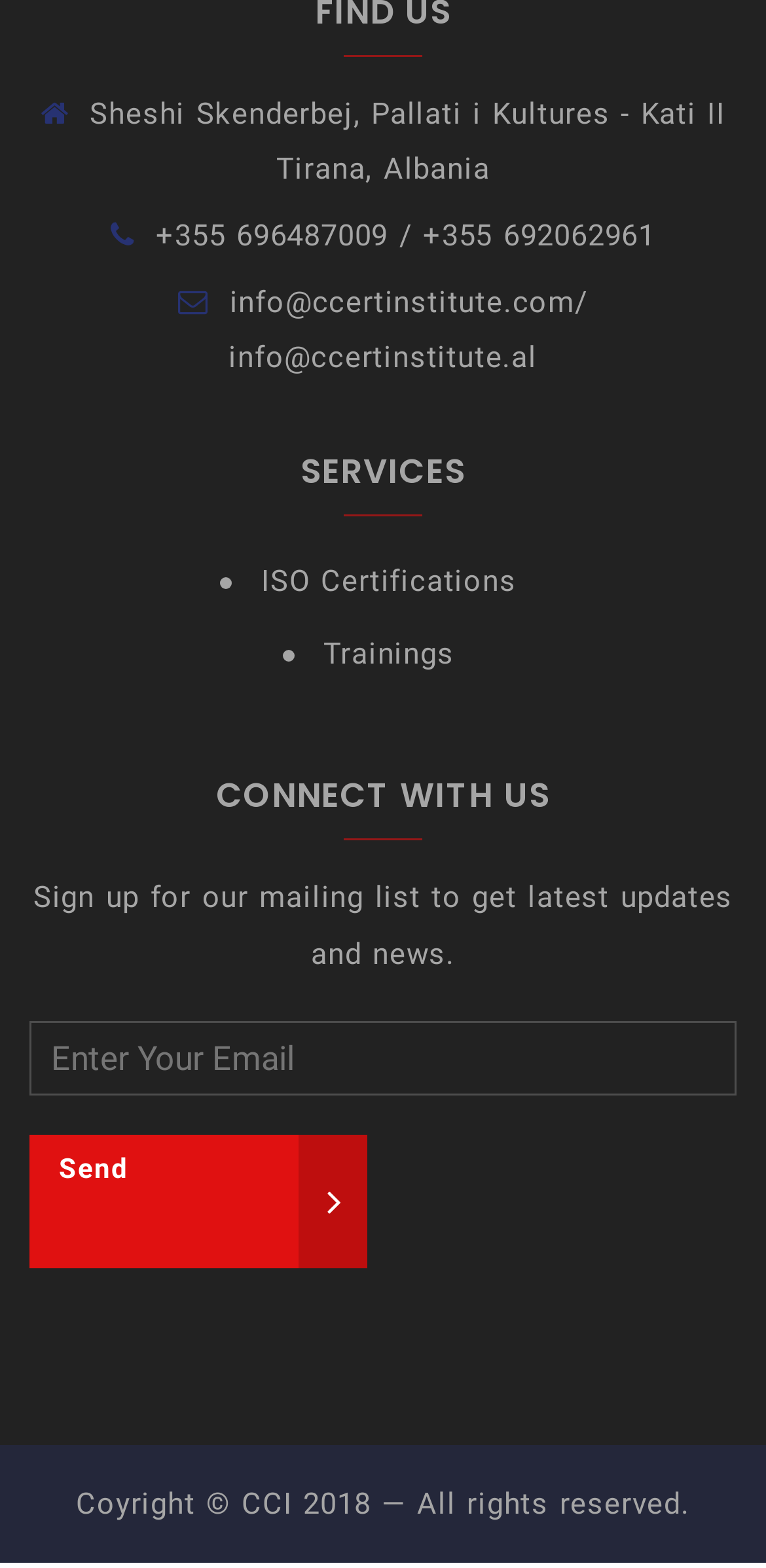Answer the question in a single word or phrase:
What are the two services provided?

ISO Certifications, Trainings